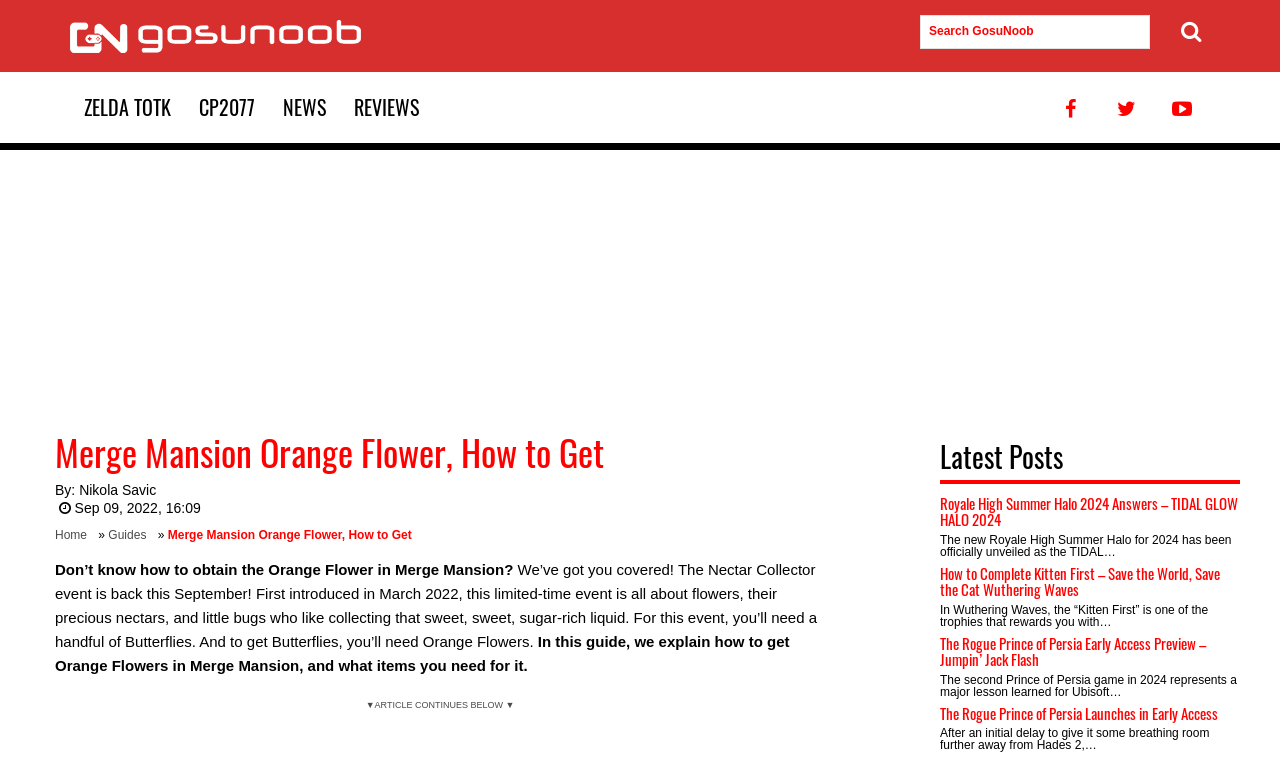What is the name of the author of this article?
Look at the screenshot and respond with a single word or phrase.

Nikola Savic